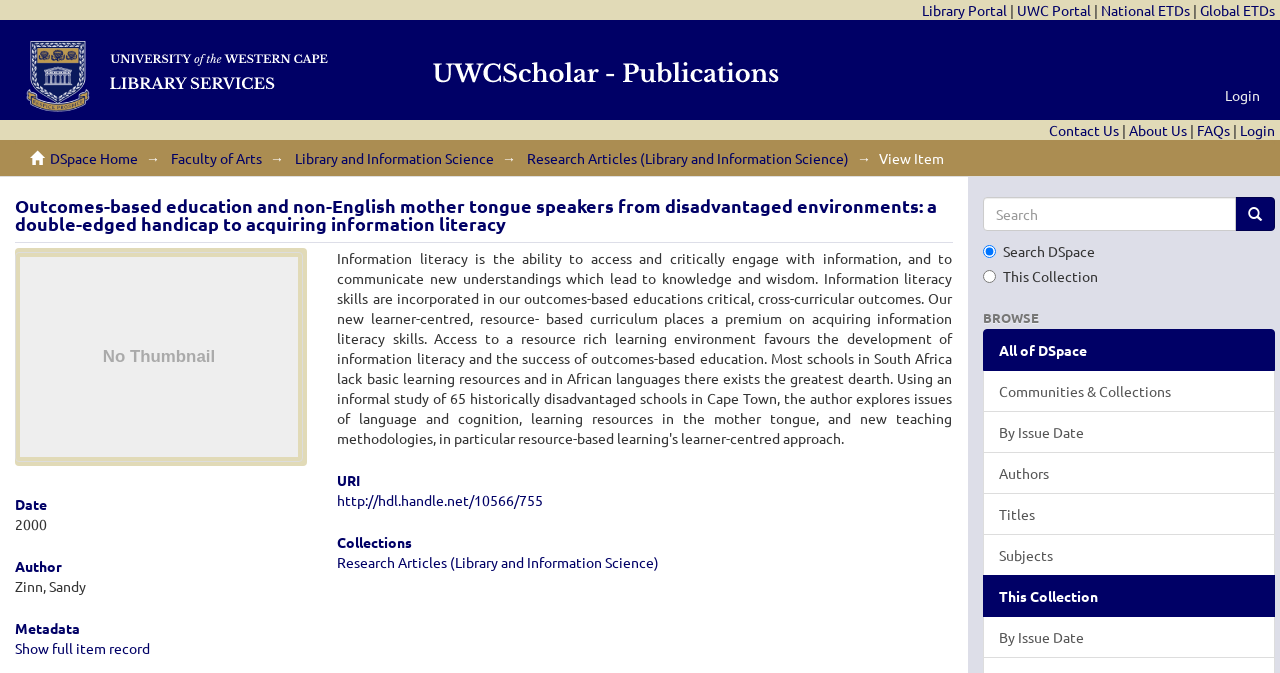Offer a meticulous caption that includes all visible features of the webpage.

This webpage appears to be a research article page from a digital library. At the top, there are several links to different portals, including the Library Portal, UWC Portal, National ETDs, and Global ETDs. Below these links, there is a search bar with a "Go" button and two radio options to search either DSpace or the current collection.

To the left of the search bar, there is a navigation menu with links to "Contact Us", "About Us", "FAQs", and "Login". Below this menu, there is a breadcrumb trail with links to "DSpace Home", "Faculty of Arts", "Library and Information Science", and "Research Articles (Library and Information Science)".

The main content of the page is a research article with the title "Outcomes-based education and non-English mother tongue speakers from disadvantaged environments: a double-edged handicap to acquiring information literacy". Below the title, there is an image with no thumbnail. The article's metadata is displayed, including the date "2000", author "Zinn, Sandy", and a URI link. There are also links to view the full item record and to browse collections.

On the right side of the page, there is a section titled "BROWSE" with links to browse all of DSpace, communities and collections, by issue date, authors, titles, subjects, and this collection.